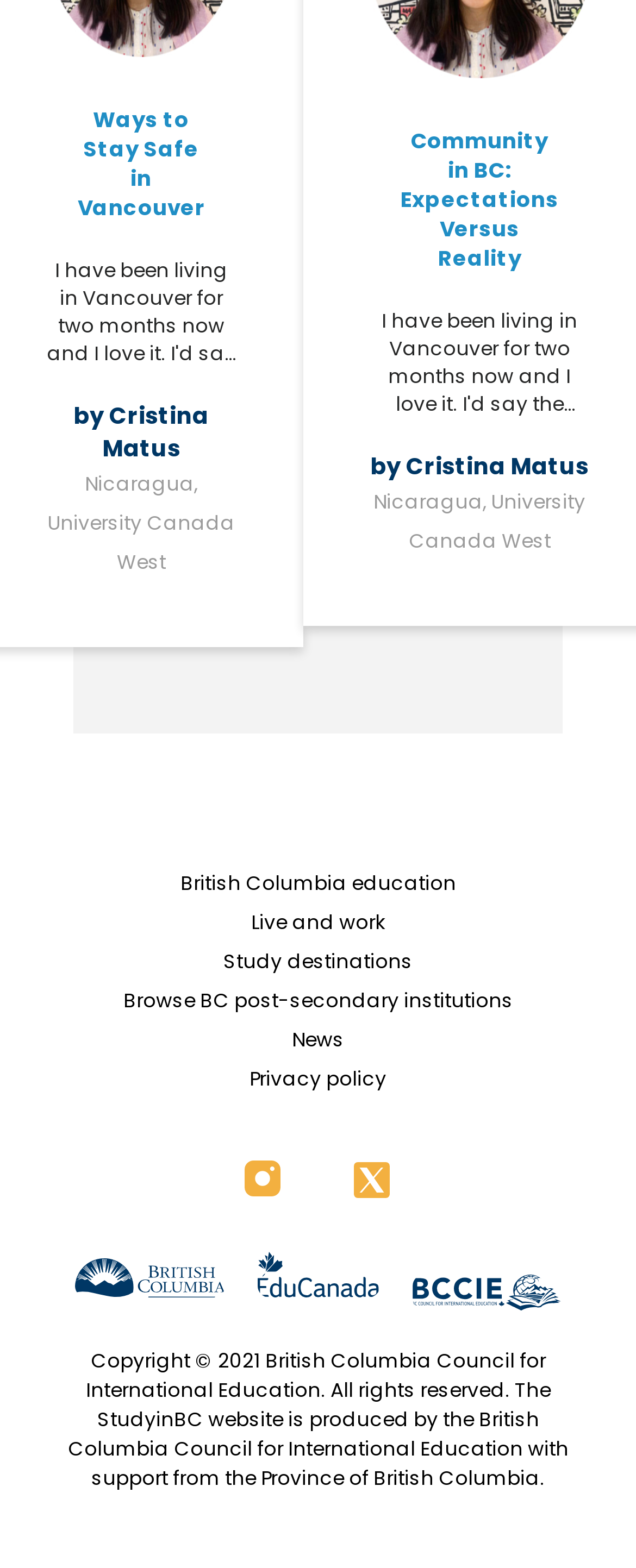What is the institution mentioned in the webpage?
Analyze the screenshot and provide a detailed answer to the question.

I obtained the answer by looking at the StaticText elements with the text 'Nicaragua, University Canada West', which suggests that University Canada West is the institution mentioned in the webpage.